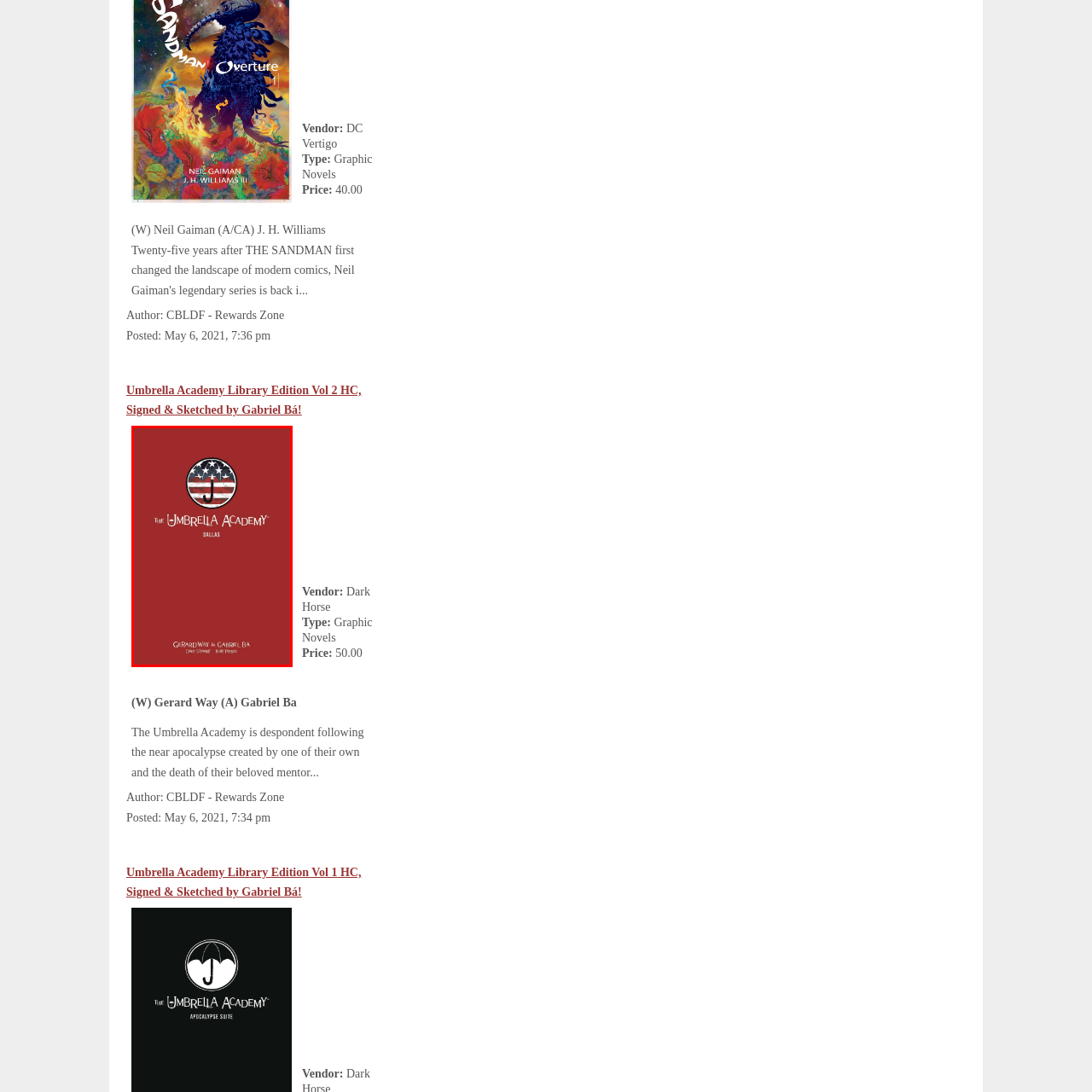What is the background color of the graphic novel cover?
Take a look at the image highlighted by the red bounding box and provide a detailed answer to the question.

The question asks about the background color of the graphic novel cover. Upon analyzing the caption, it is mentioned that 'The striking red background features a prominent circular emblem...'. This clearly indicates that the background color of the graphic novel cover is red.